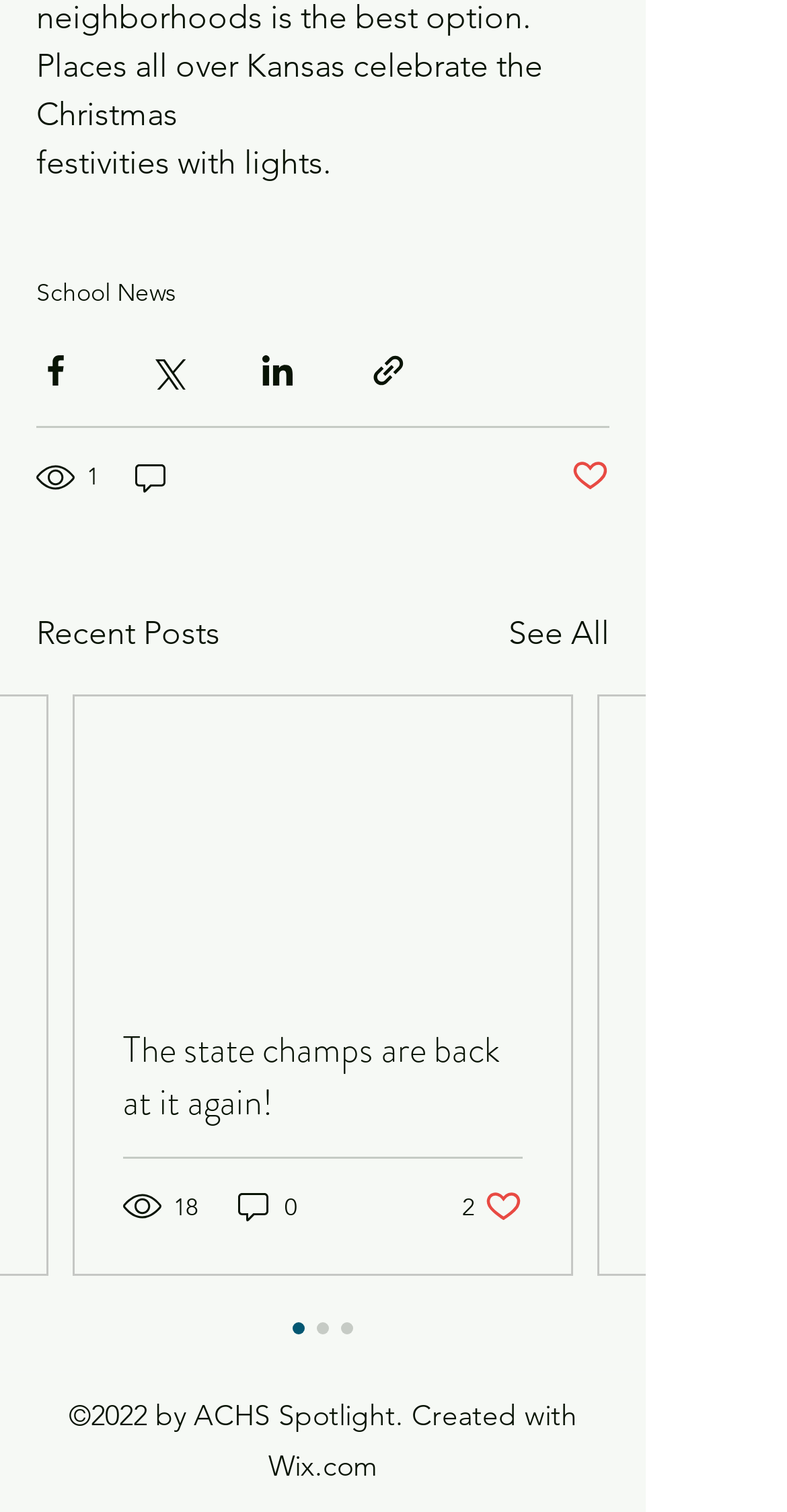How many comments does the first article have?
Using the image, respond with a single word or phrase.

0